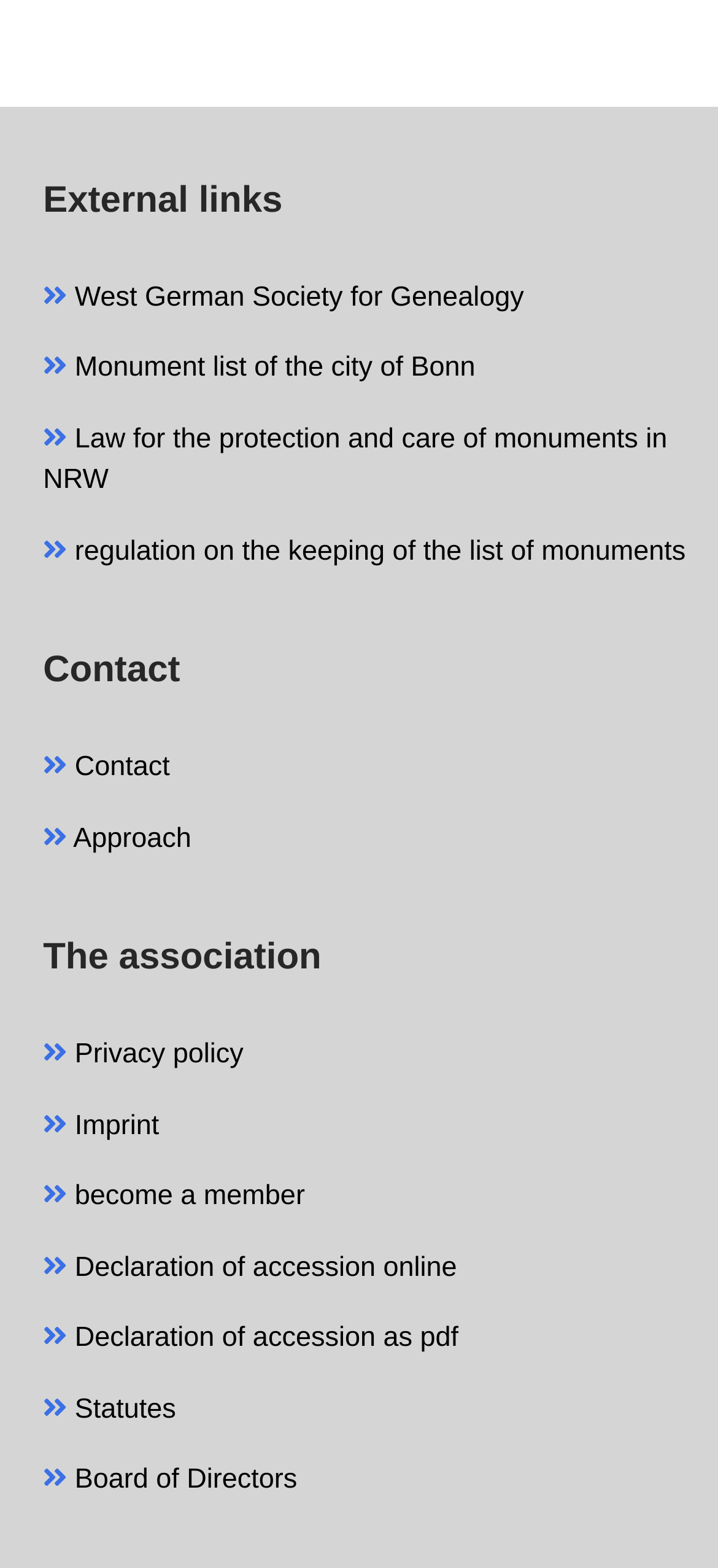Please determine the bounding box coordinates of the element's region to click for the following instruction: "Contact the association".

[0.06, 0.479, 0.237, 0.523]